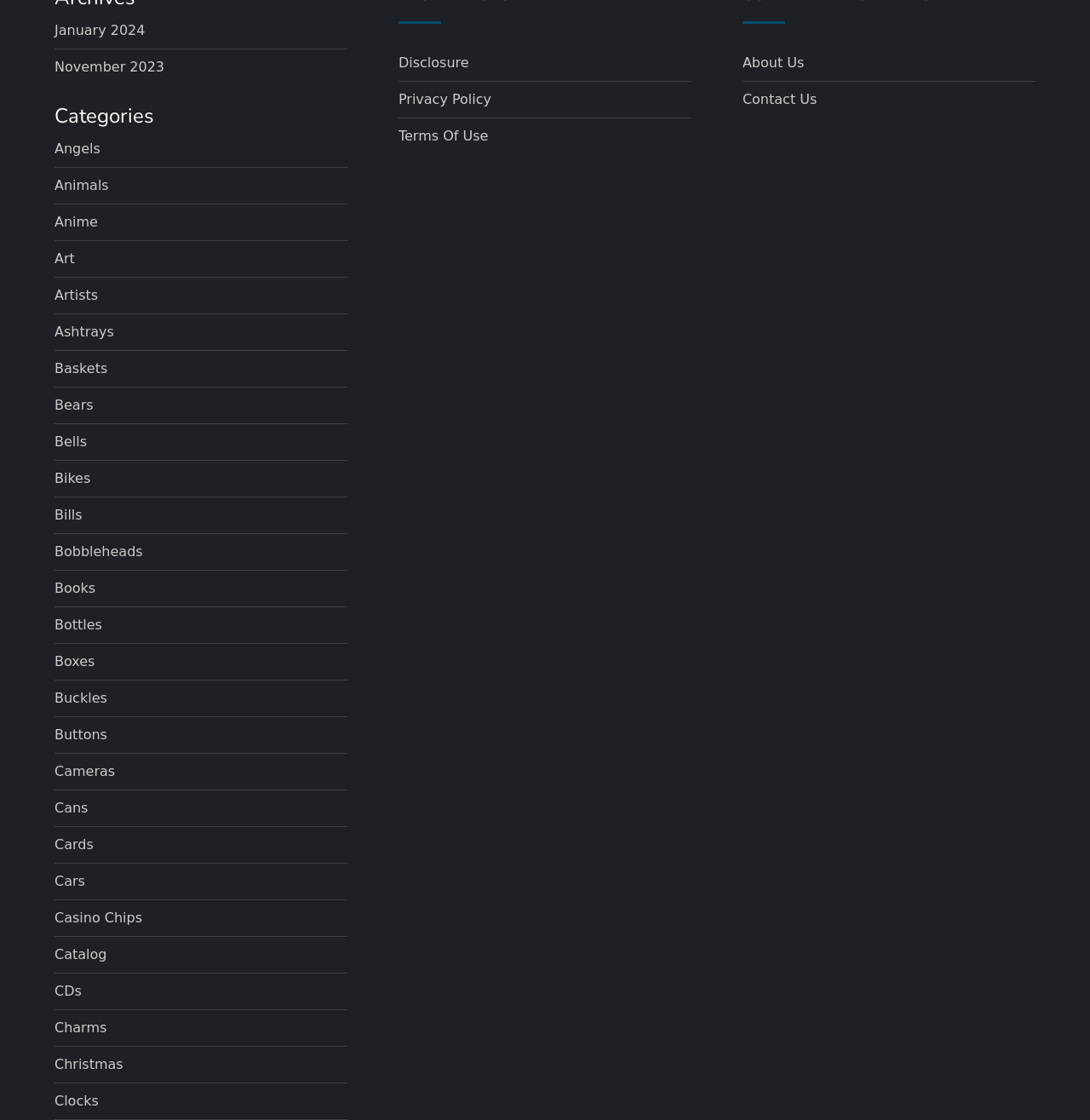Please provide a brief answer to the question using only one word or phrase: 
How many links are there at the bottom?

4